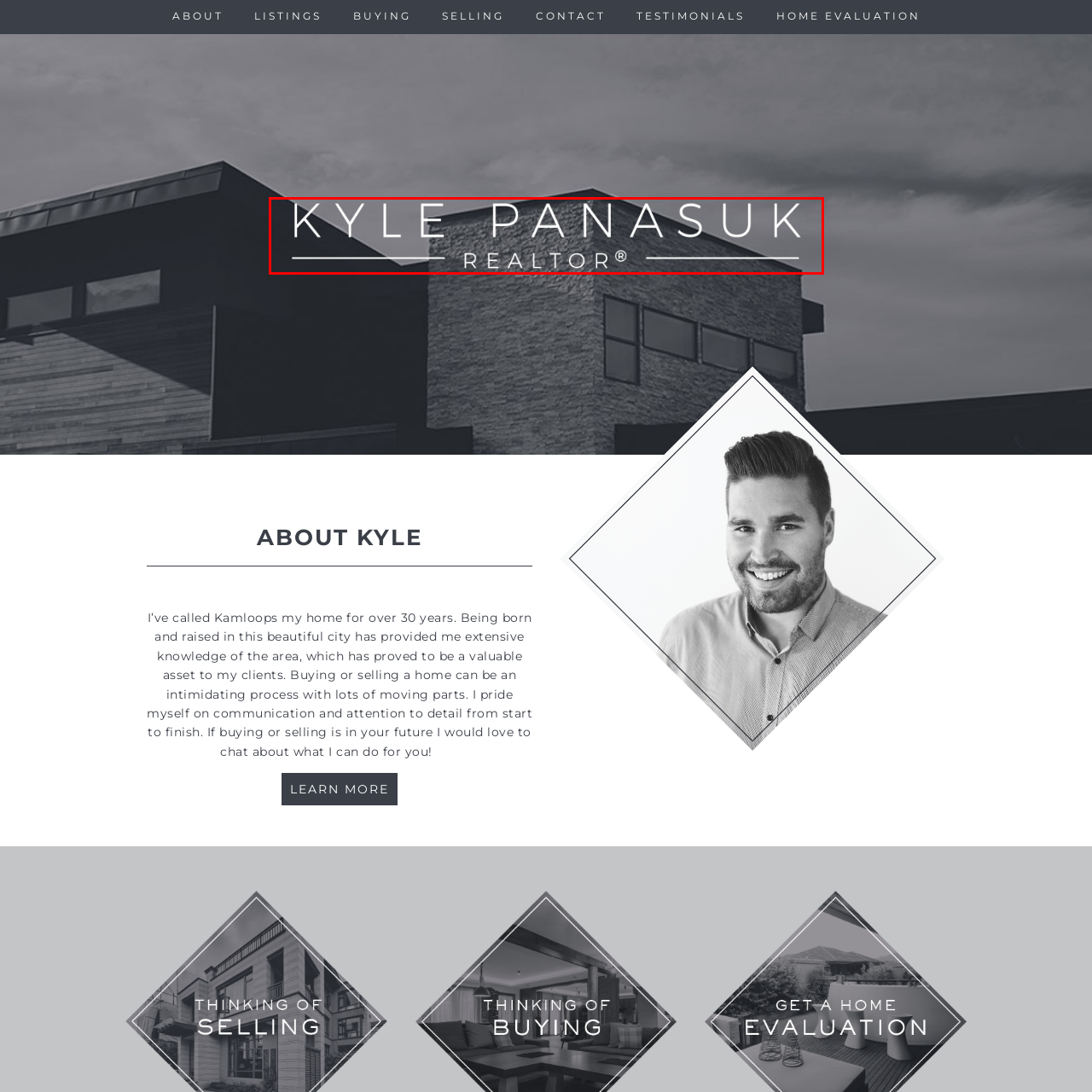Explain comprehensively what is shown in the image marked by the red outline.

The image prominently features the name "Kyle Panasuk" along with the title "REALTOR®" displayed in a sleek, modern font. The design combines a sophisticated black and white color scheme, giving it a professional and contemporary feel. This logo represents Kyle Panasuk's real estate services in Kamloops, British Columbia, reflecting his dedication and expertise in the real estate market. The visual branding aims to establish trust and recognition among potential clients looking for a knowledgeable realtor in the area.